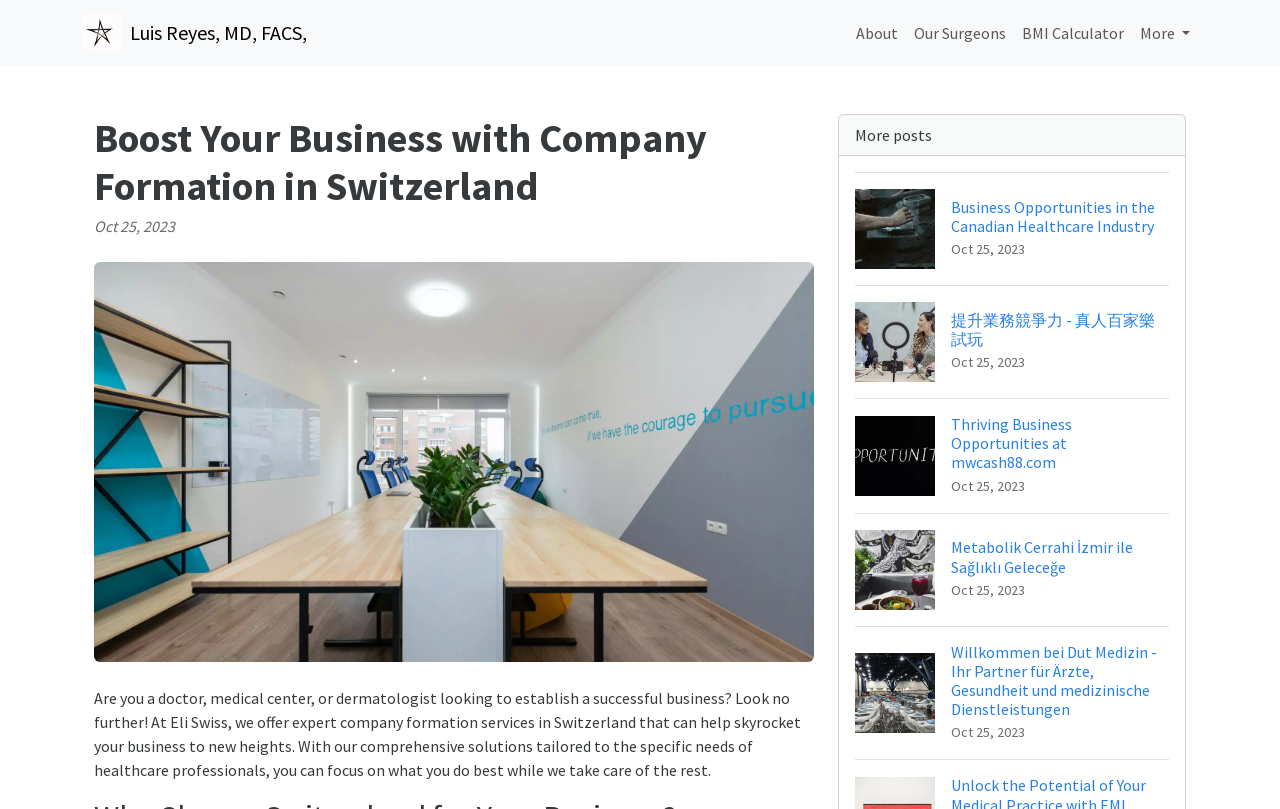Please indicate the bounding box coordinates of the element's region to be clicked to achieve the instruction: "contact us via email". Provide the coordinates as four float numbers between 0 and 1, i.e., [left, top, right, bottom].

None